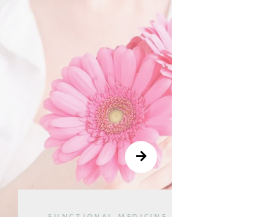Answer with a single word or phrase: 
What is the mood conveyed by the background?

Tranquility and warmth